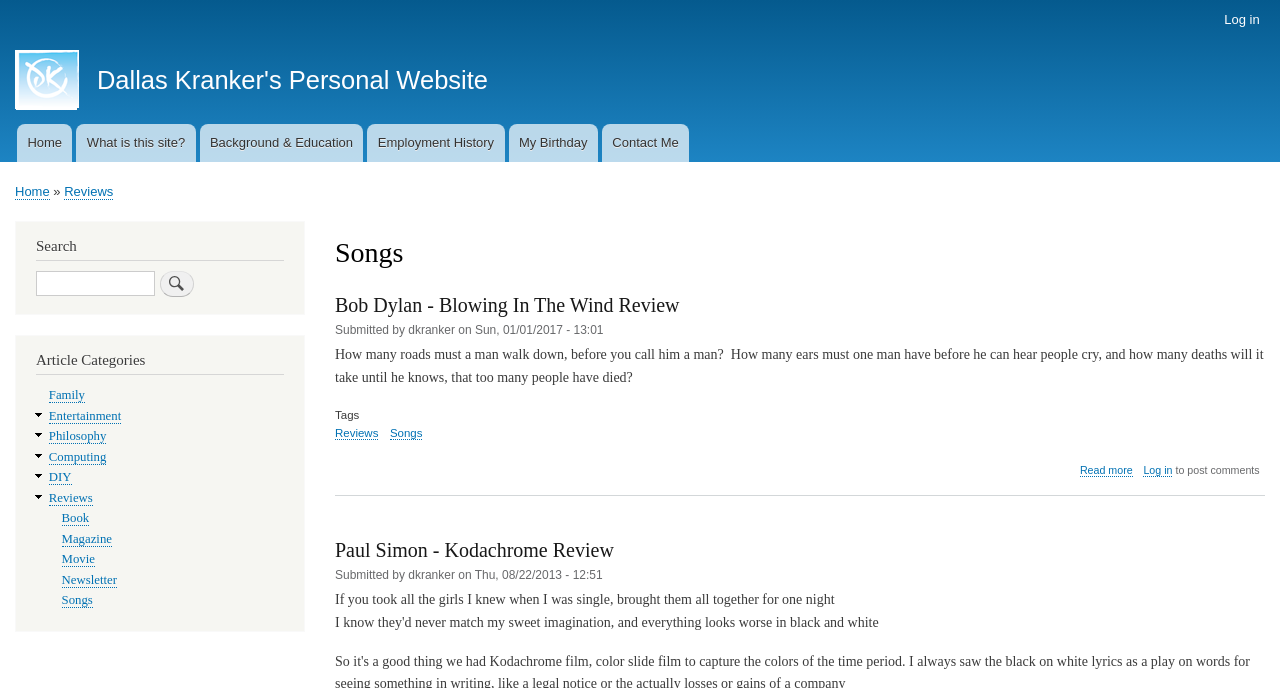Give a comprehensive overview of the webpage, including key elements.

This webpage is a personal website of Dallas Kranker, with a focus on songs. At the top, there is a banner with a site header and a user account menu, which includes a "Log in" link. Below the banner, there is a navigation menu with links to "Home", "What is this site?", "Background & Education", "Employment History", "My Birthday", and "Contact Me".

On the left side, there is a breadcrumb navigation menu with links to "Home" and "Reviews". Below the breadcrumb menu, there is a heading "Songs" and a list of song reviews. Each review includes a heading with the song title, a link to the review, and a brief description of the song. The reviews are organized in a vertical list, with the most recent review at the top.

On the right side, there is a complementary section with a search box and a list of article categories. The article categories include "Family", "Entertainment", "Philosophy", "Computing", "DIY", "Reviews", "Book", "Magazine", "Movie", "Newsletter", and "Songs". Each category has a link to a corresponding page.

At the bottom of the page, there is a footer section with a "Log in" link and a "Contact Me" link. Overall, the webpage has a simple and organized layout, with a focus on showcasing song reviews and providing easy navigation to other sections of the website.